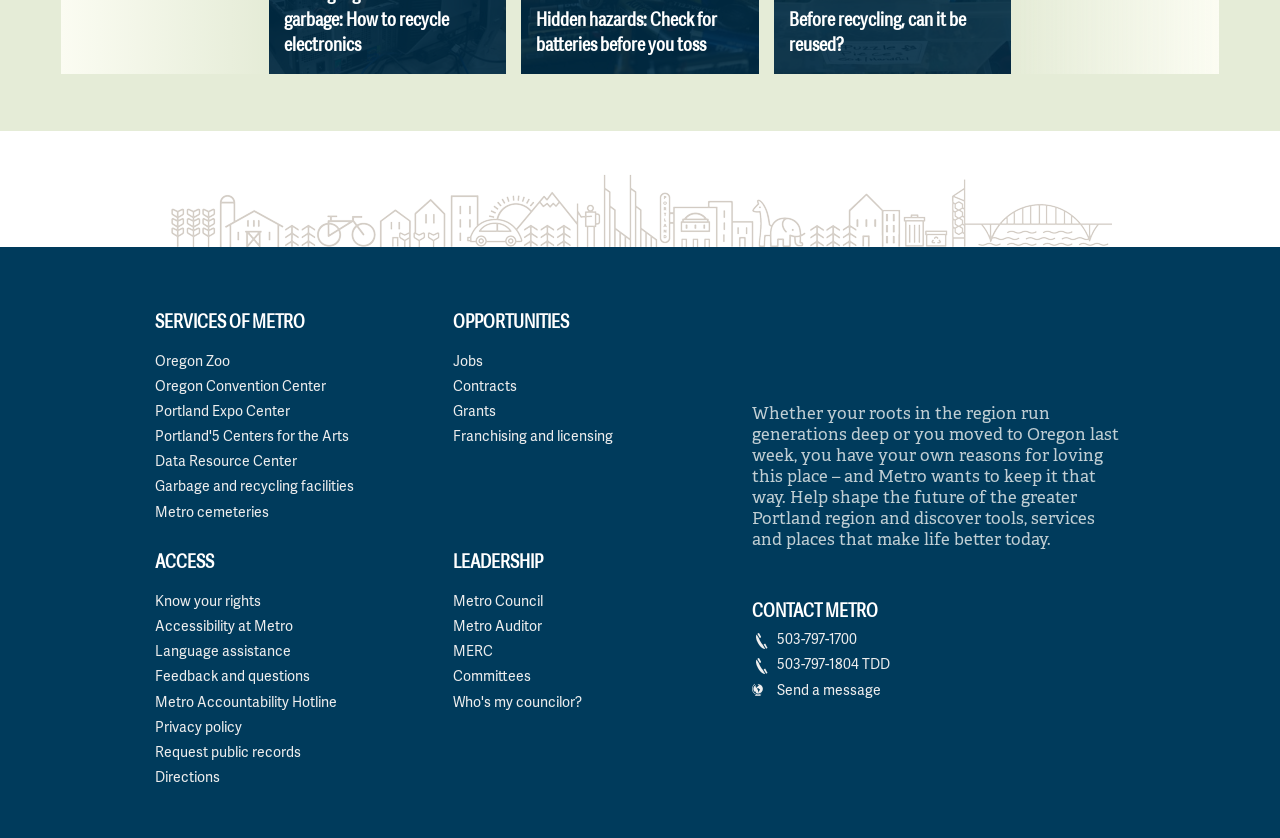What are the types of facilities provided by Metro?
Look at the image and construct a detailed response to the question.

The question asks about the types of facilities provided by Metro. By looking at the list of services provided by Metro, we can find the link 'Garbage and recycling facilities' which is a type of facility provided by Metro.